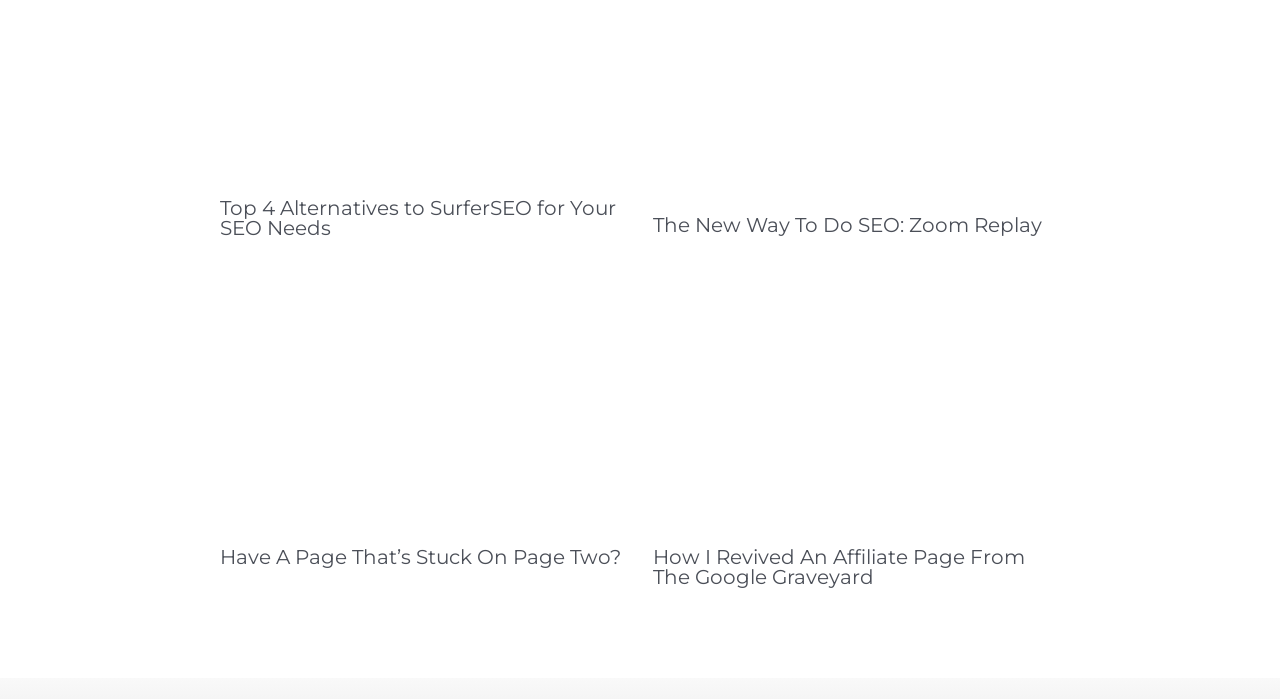Please provide a one-word or short phrase answer to the question:
What is the topic of the third article?

Stuck page